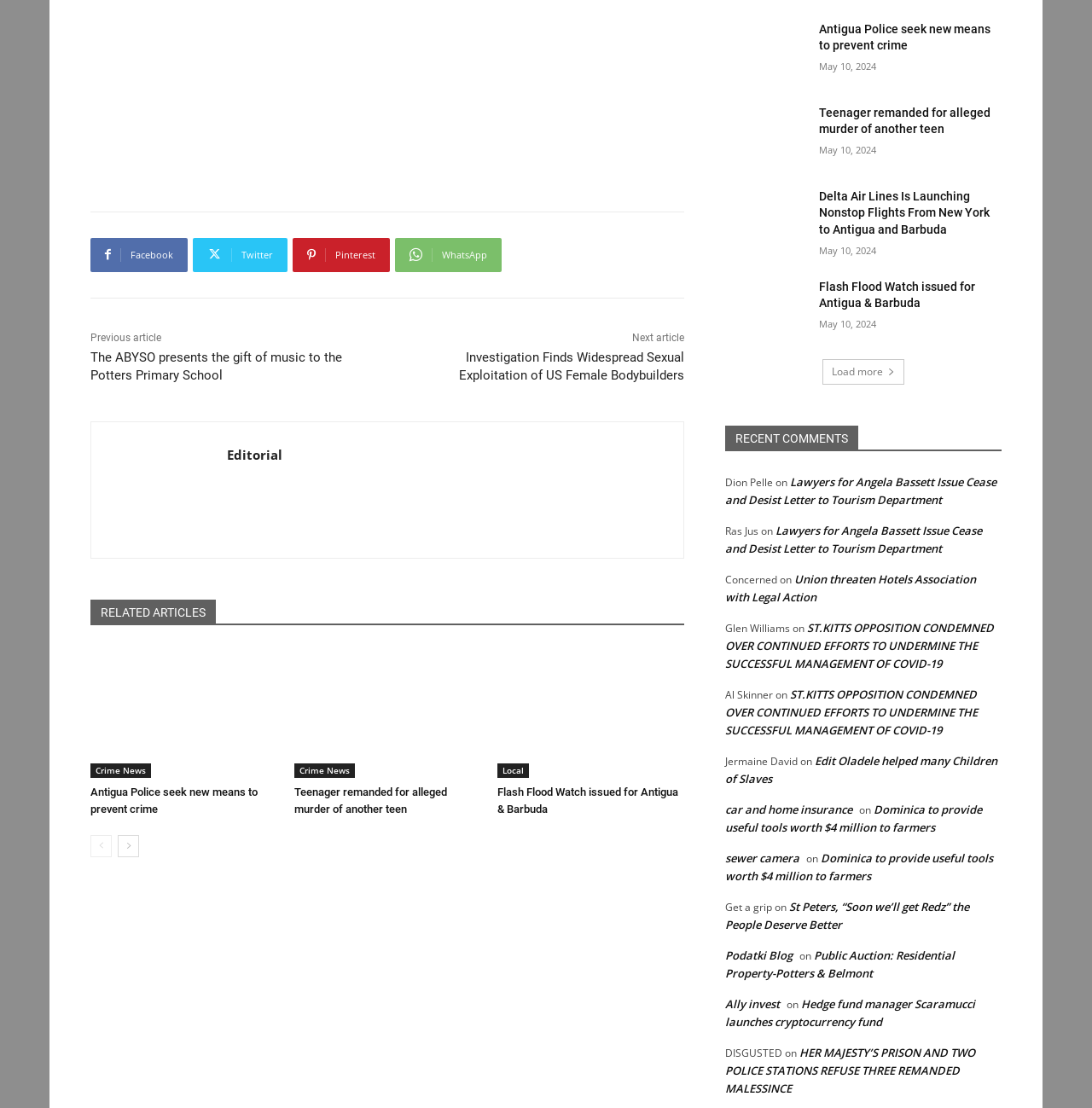What is the category of the article 'Teenager remanded for alleged murder of another teen'?
Kindly offer a comprehensive and detailed response to the question.

I found a link with the text 'Teenager remanded for alleged murder of another teen' and a link with the text 'Crime News' above it, so the category of the article is Crime News.